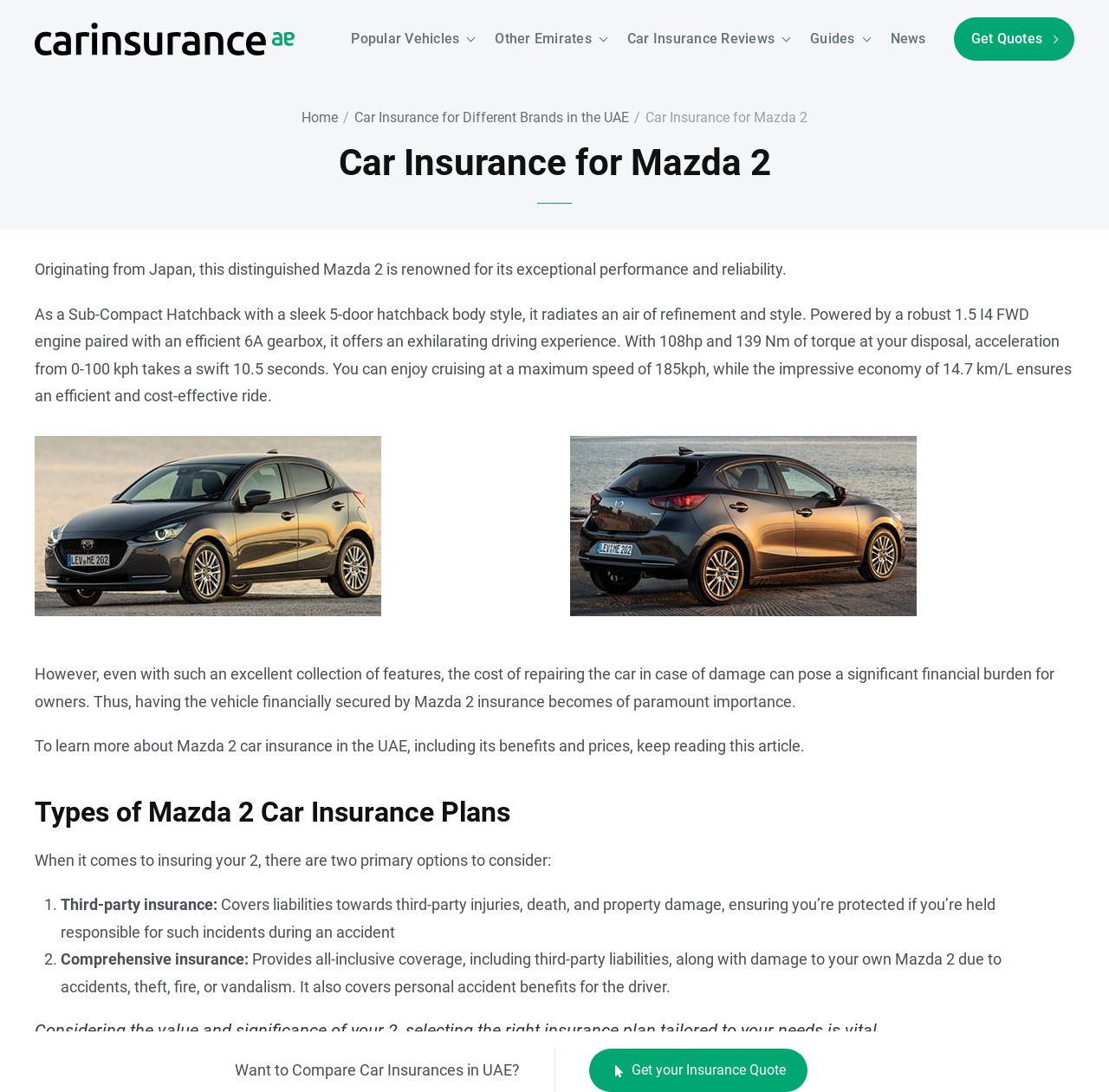Identify the bounding box for the UI element specified in this description: "Get your Insurance Quote". The coordinates must be four float numbers between 0 and 1, formatted as [left, top, right, bottom].

[0.531, 0.96, 0.728, 1.0]